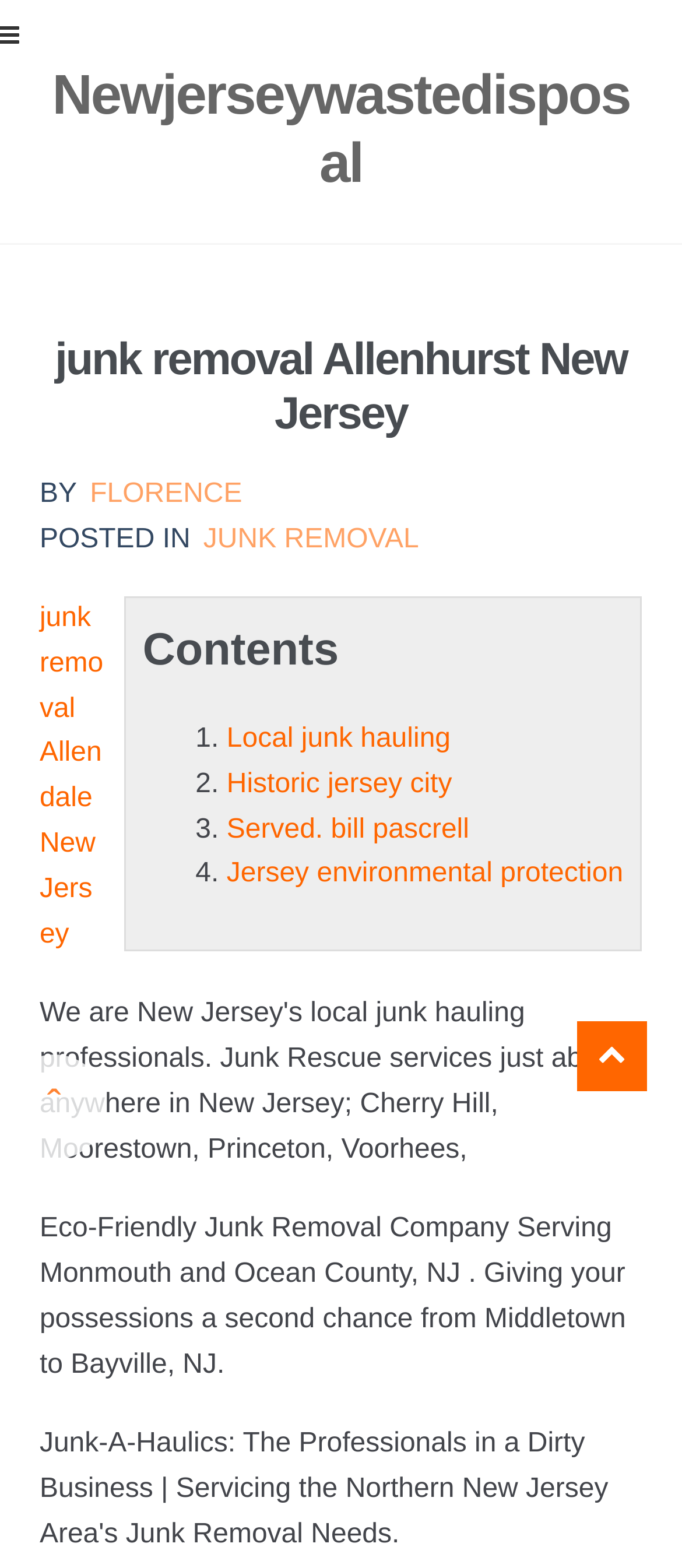Please identify the bounding box coordinates of the clickable area that will fulfill the following instruction: "Check 'Jersey environmental protection'". The coordinates should be in the format of four float numbers between 0 and 1, i.e., [left, top, right, bottom].

[0.332, 0.548, 0.914, 0.567]